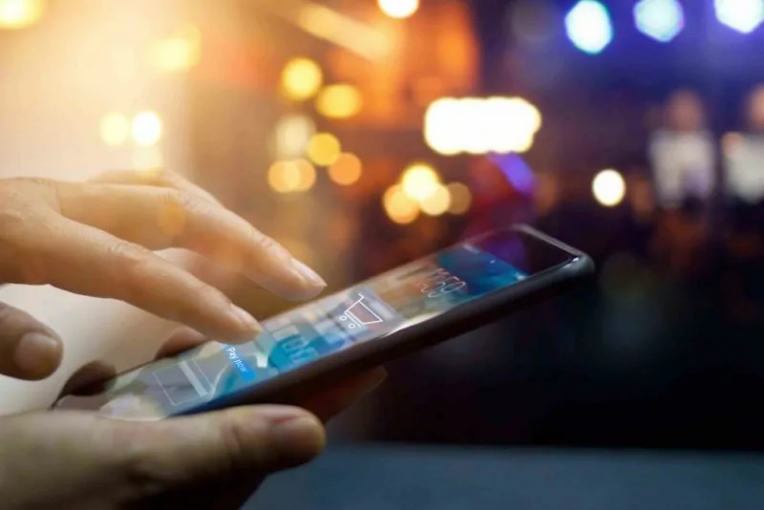Analyze the image and provide a detailed answer to the question: What type of lights illuminate the background?

The caption describes the background as softly blurred and illuminated by warm, golden lights, creating a cozy and inviting ambiance.